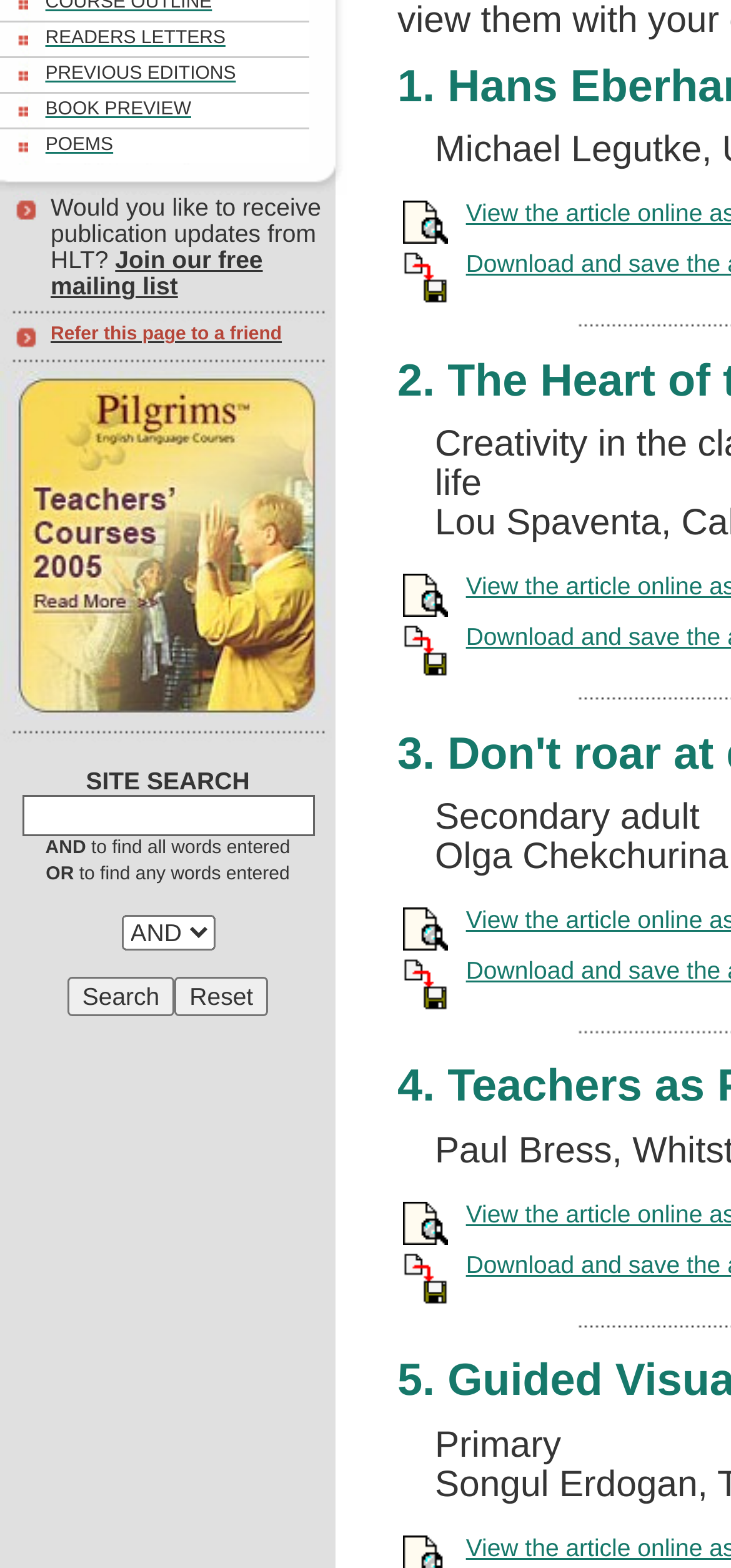Provide the bounding box coordinates for the UI element that is described by this text: "PREVIOUS EDITIONS". The coordinates should be in the form of four float numbers between 0 and 1: [left, top, right, bottom].

[0.062, 0.036, 0.323, 0.054]